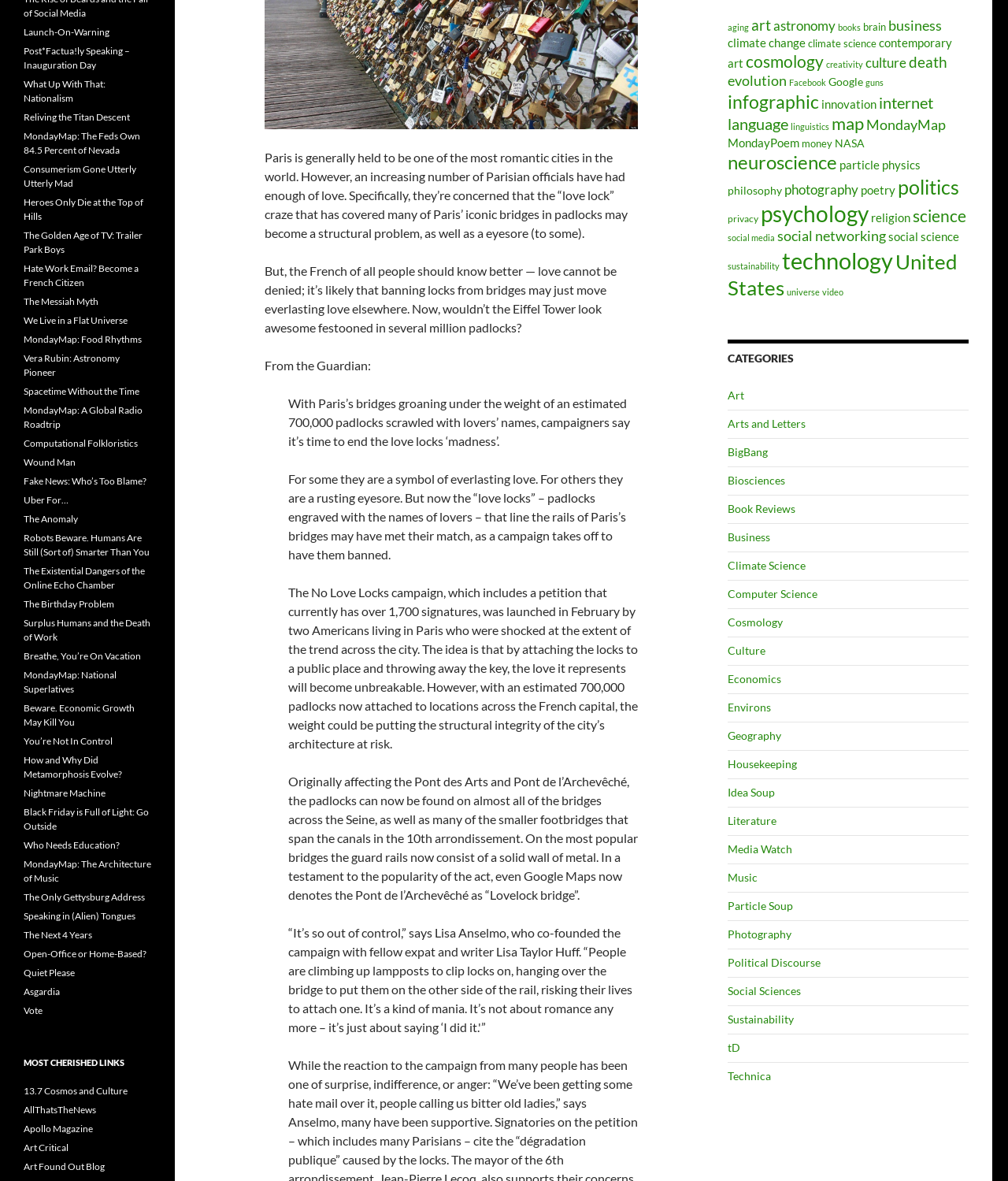Given the description "Quiet Please", provide the bounding box coordinates of the corresponding UI element.

[0.023, 0.819, 0.074, 0.829]